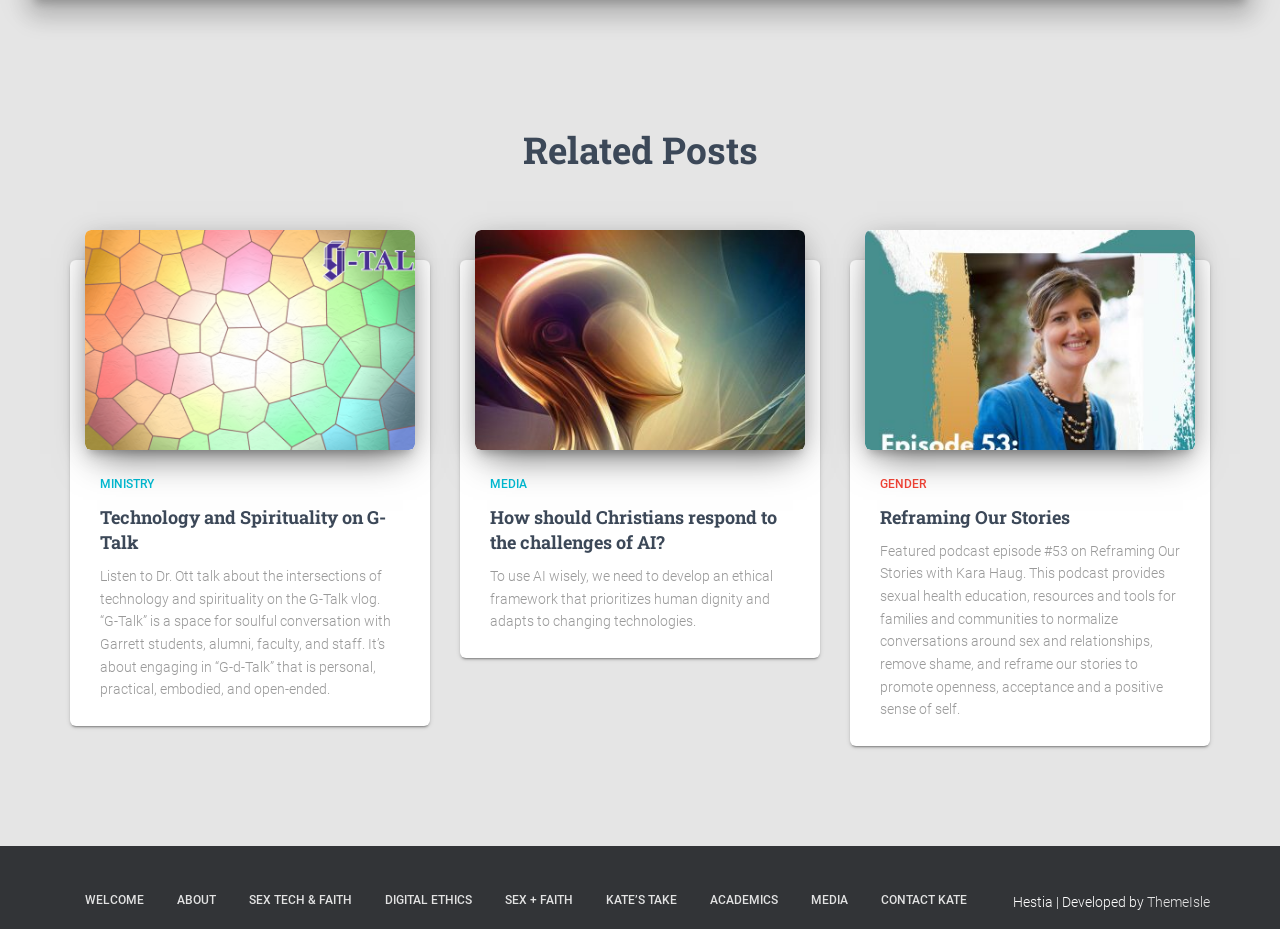Find the bounding box coordinates of the element to click in order to complete the given instruction: "Click on 'MINISTRY'."

[0.078, 0.514, 0.12, 0.529]